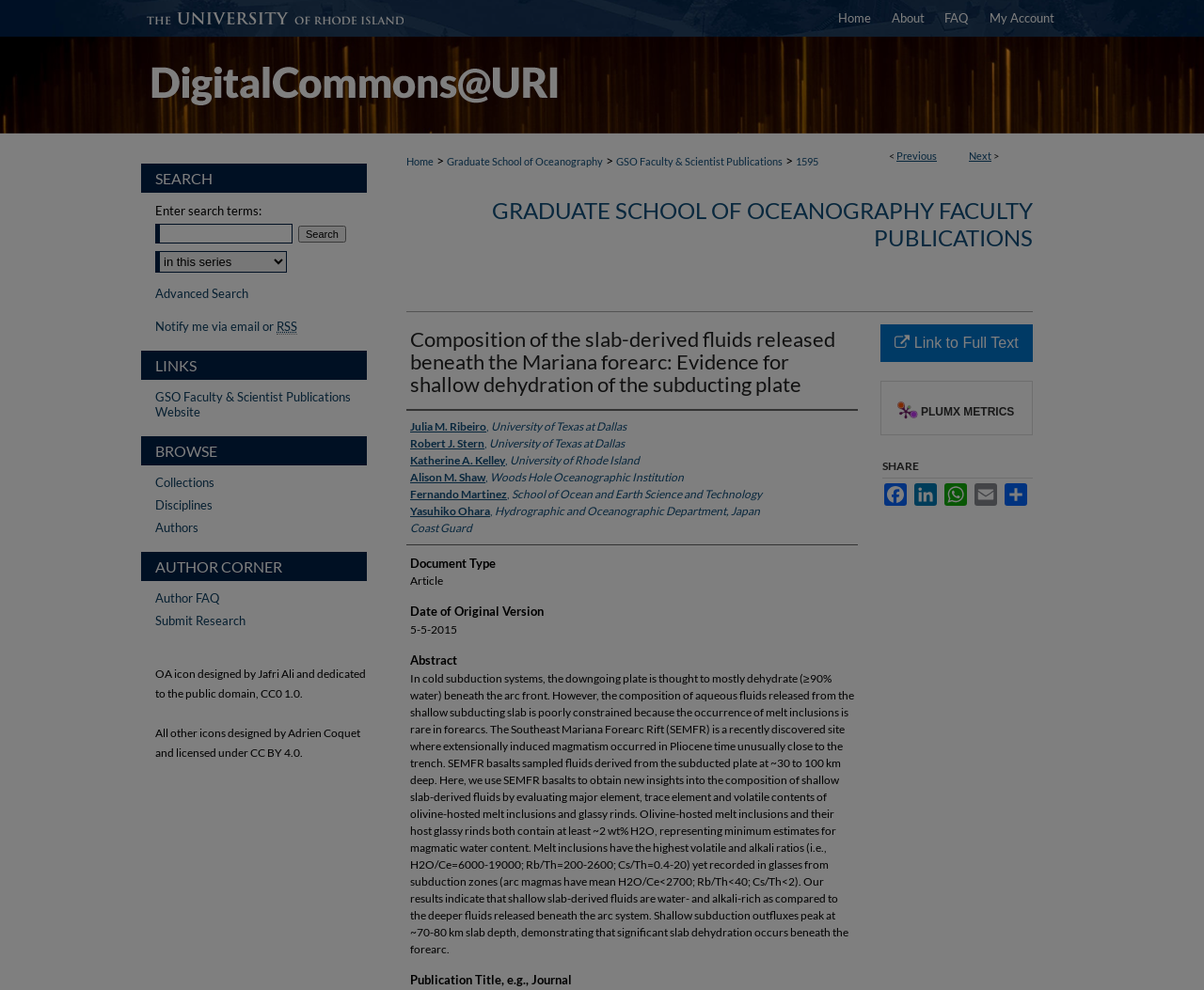What is the name of the institution where Katherine A. Kelley is affiliated?
Provide a comprehensive and detailed answer to the question.

According to the webpage, Katherine A. Kelley is affiliated with the University of Rhode Island, as indicated by her author profile.